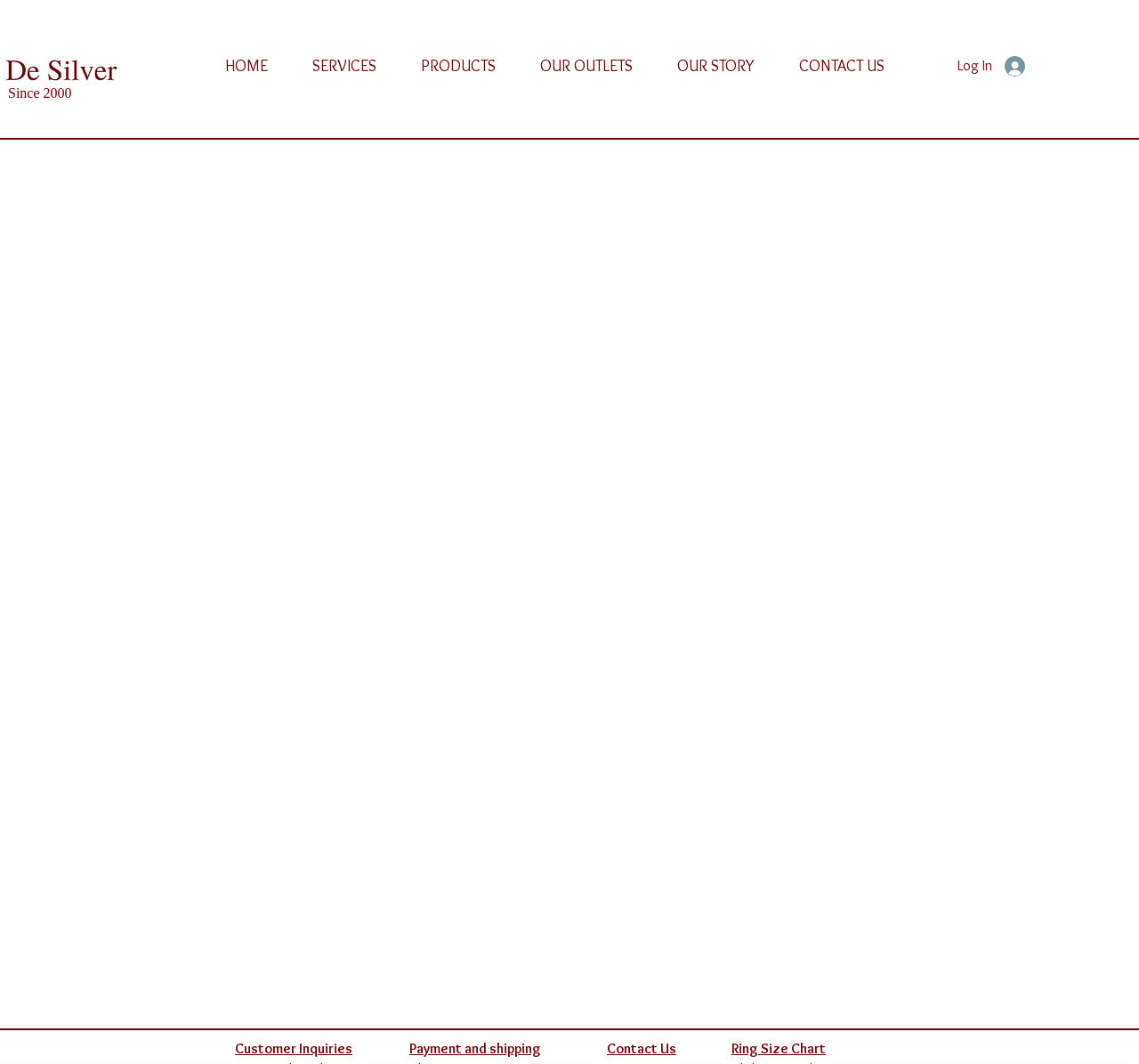Provide the bounding box coordinates of the HTML element this sentence describes: "HOME". The bounding box coordinates consist of four float numbers between 0 and 1, i.e., [left, top, right, bottom].

[0.178, 0.045, 0.255, 0.079]